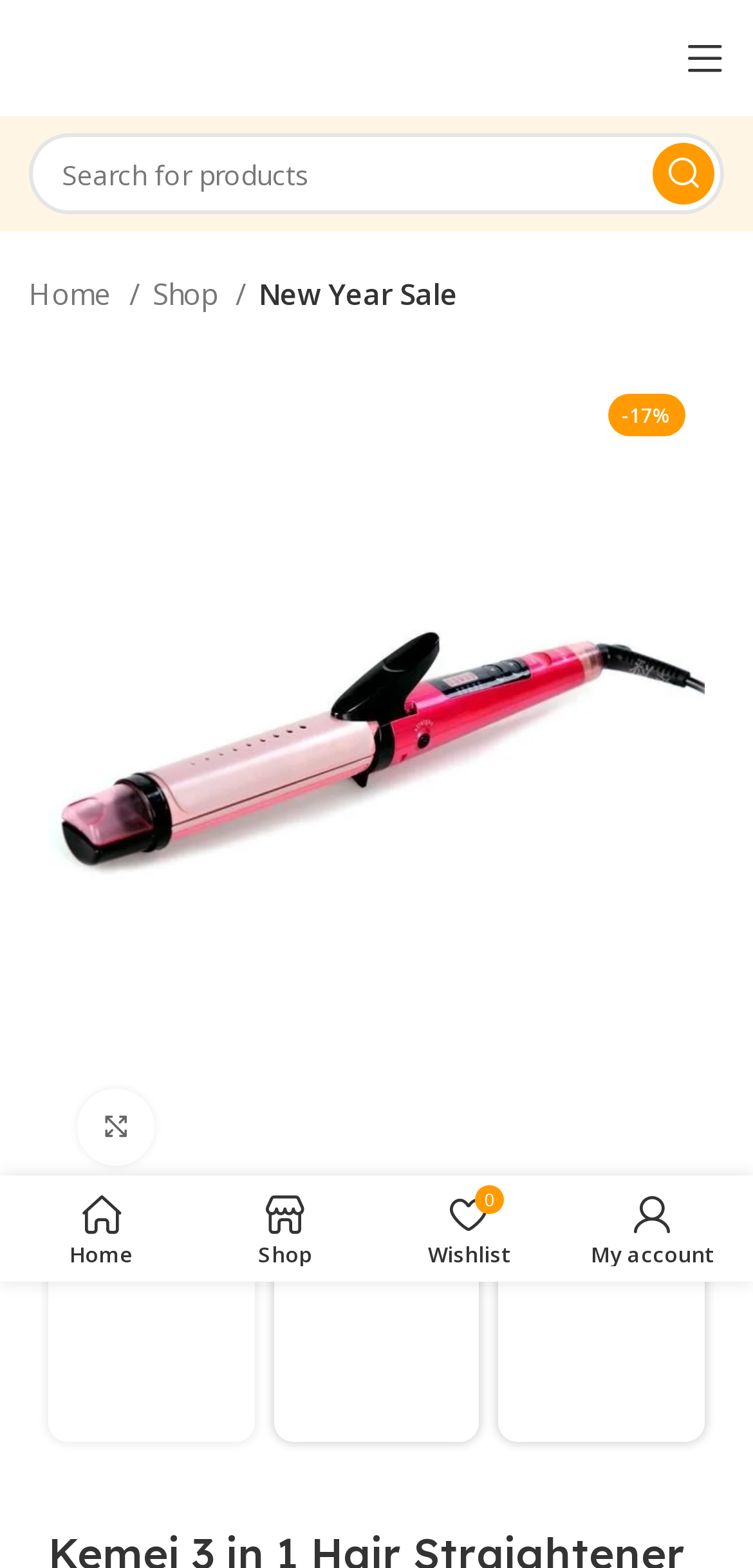How many images are displayed on the product page?
Please give a well-detailed answer to the question.

There are four images displayed on the product page, which can be identified by the image elements with bounding box coordinates [0.064, 0.239, 0.936, 0.762], [0.064, 0.782, 0.338, 0.92], [0.363, 0.782, 0.637, 0.92], and [0.662, 0.782, 0.936, 0.92]. These images are likely showcasing the product from different angles or features.